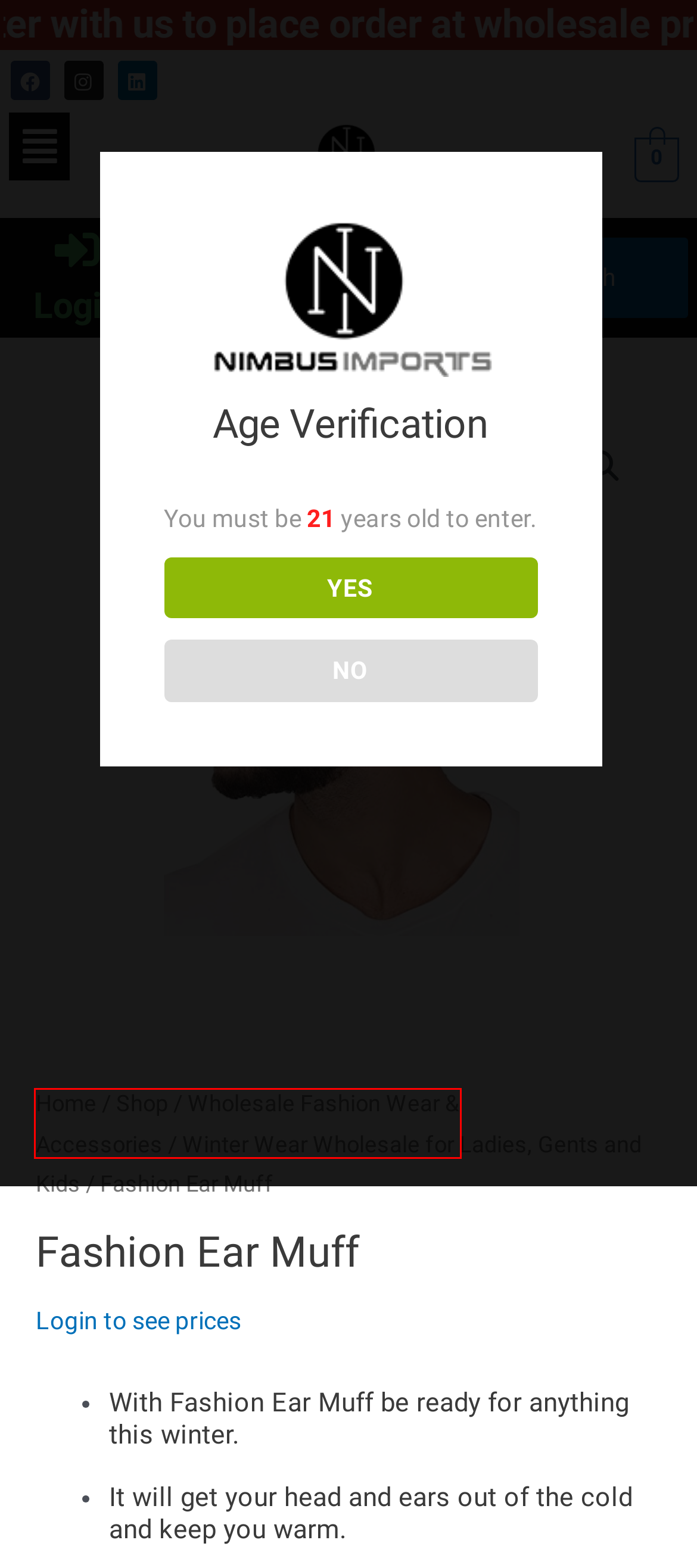You have a screenshot of a webpage with a red bounding box around an element. Choose the best matching webpage description that would appear after clicking the highlighted element. Here are the candidates:
A. Winter Wear Wholesale for Ladies, Gents and Kids - Nimbus Imports
B. Login - Nimbus Imports
C. Contact Us - Nimbus Imports - We will happy to help you!
D. My Account - Nimbus Imports - Register / Login
E. Shopping Cart - Nimbus Imports - Your Cart is Waiting
F. Denver's Best Wholesale Suppliers | Nimbus Imports |
G. Denver Colorado Wholesaler of Wide Variety of Items
H. Wholesale Fashion Wear and Accessories

H